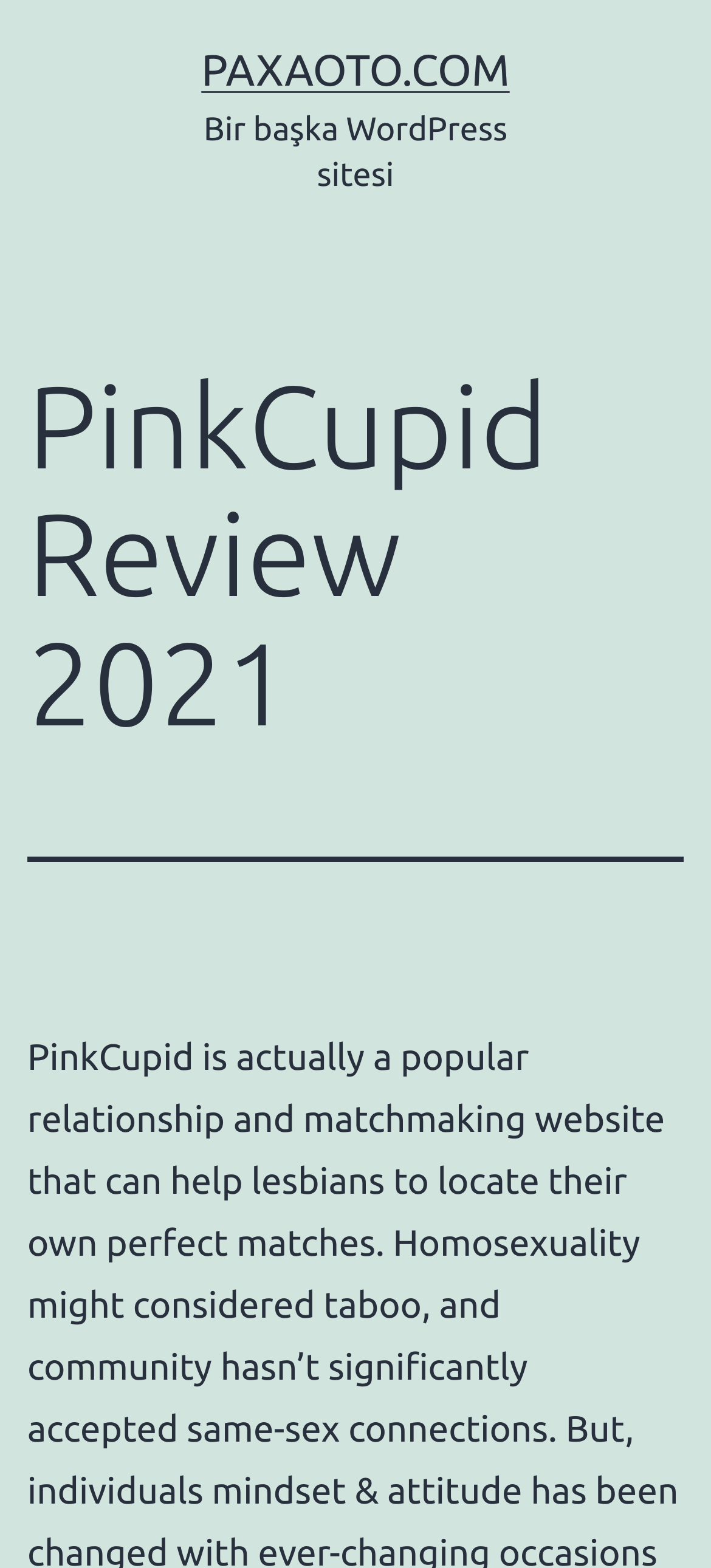Extract the main heading from the webpage content.

PinkCupid Review 2021